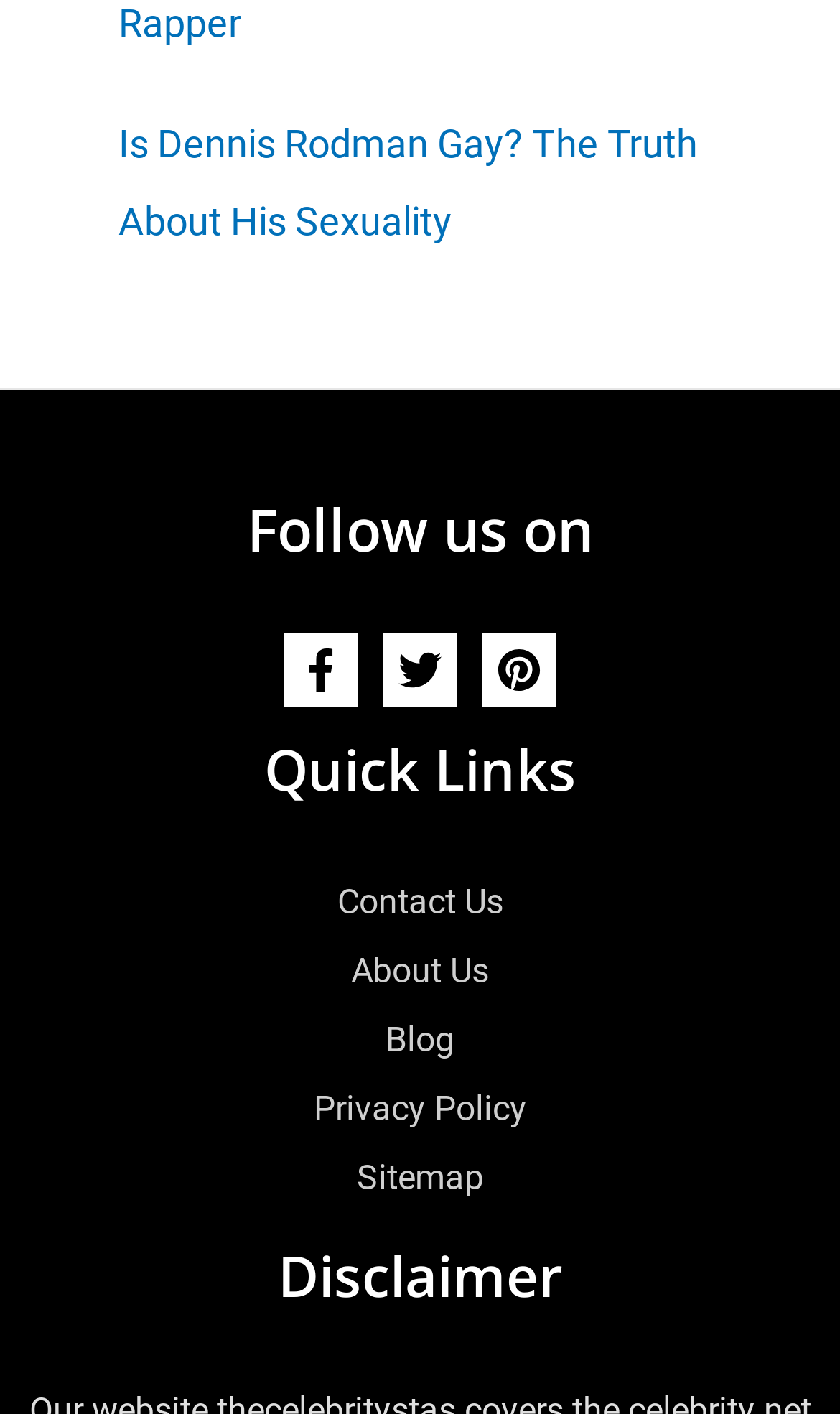Answer the following inquiry with a single word or phrase:
What is the topic of the first link?

Dennis Rodman's sexuality